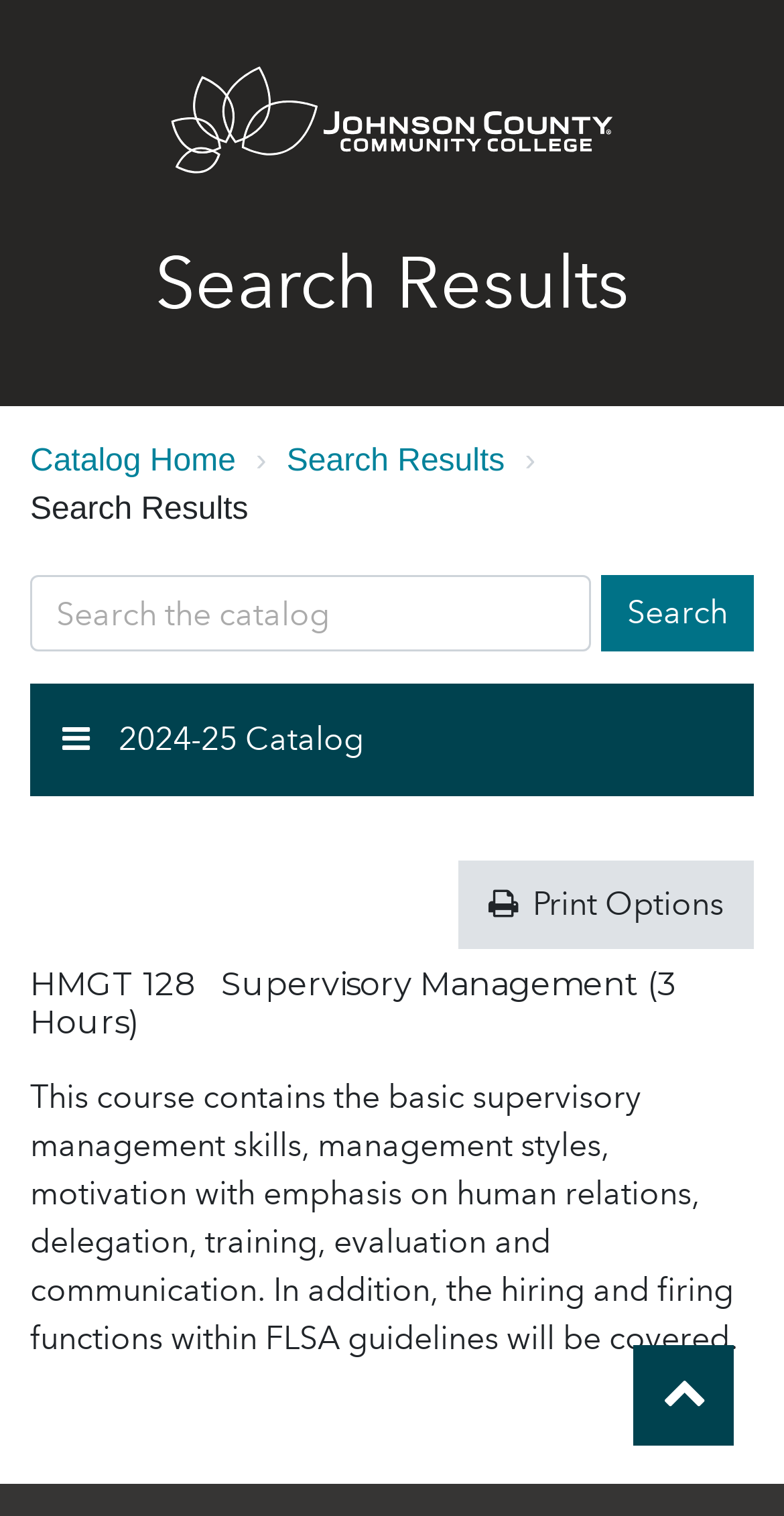What is the topic of the course HMGT 128?
Look at the image and answer the question with a single word or phrase.

Supervisory management skills